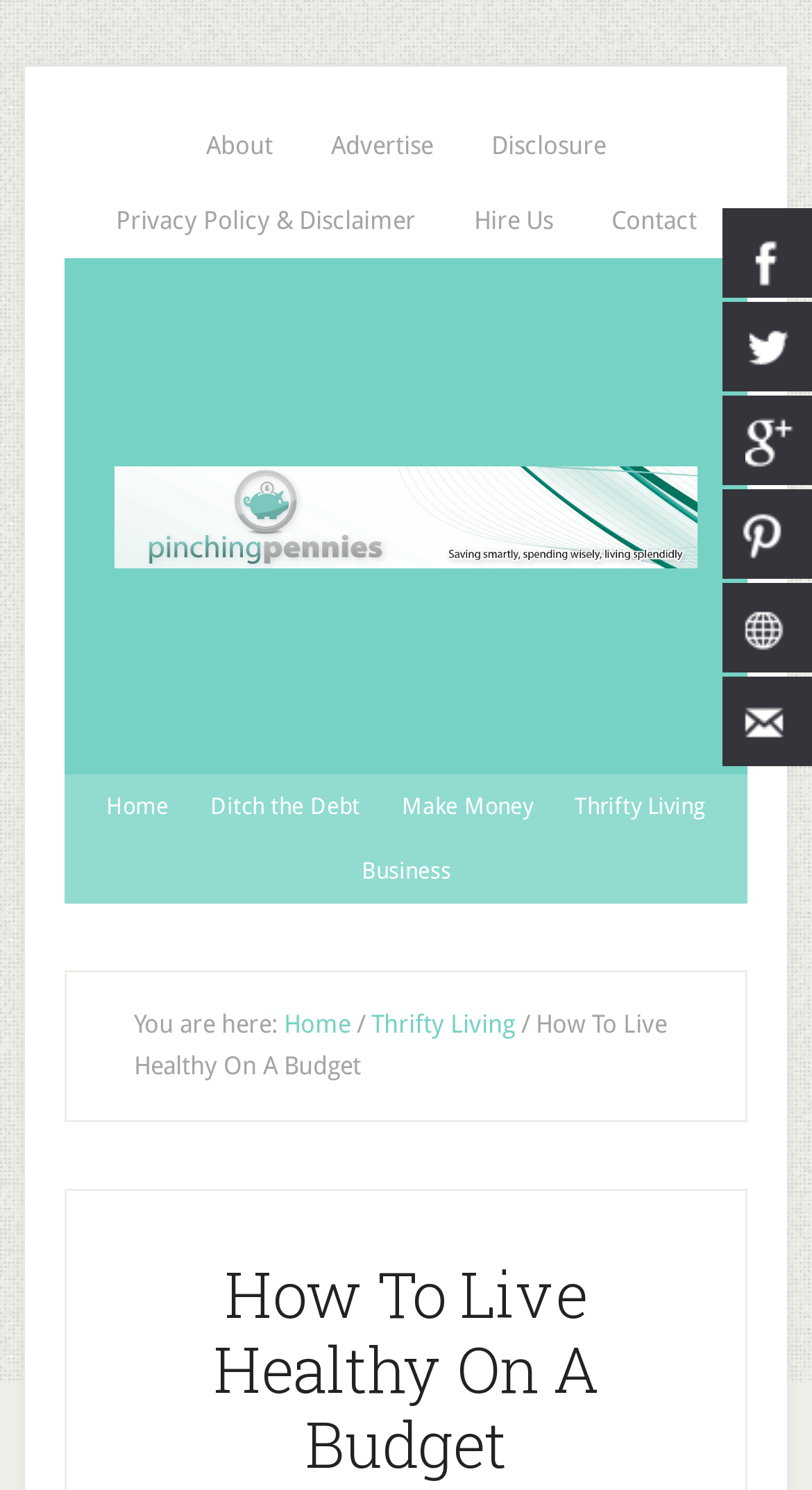Please locate the bounding box coordinates for the element that should be clicked to achieve the following instruction: "go to about page". Ensure the coordinates are given as four float numbers between 0 and 1, i.e., [left, top, right, bottom].

[0.223, 0.073, 0.367, 0.123]